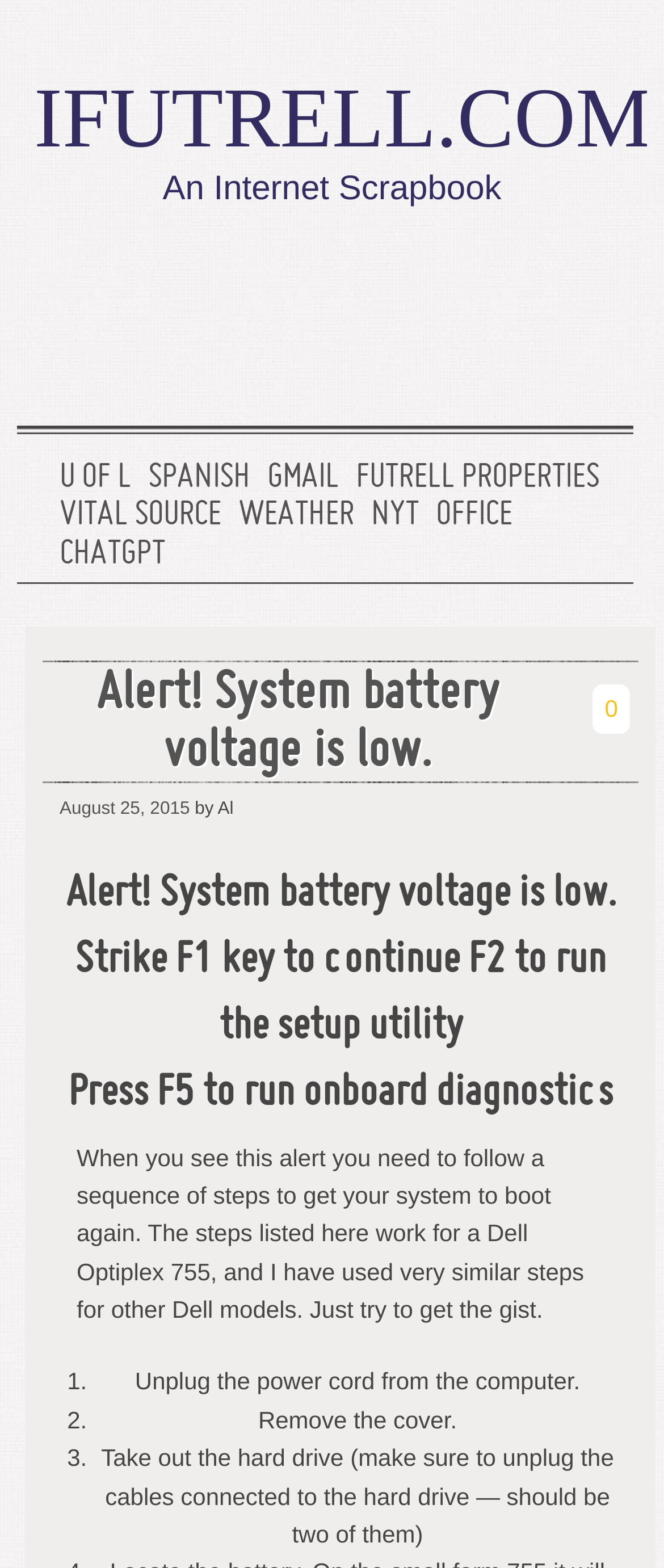Find the bounding box coordinates for the area that must be clicked to perform this action: "Visit U OF L".

[0.09, 0.293, 0.197, 0.317]